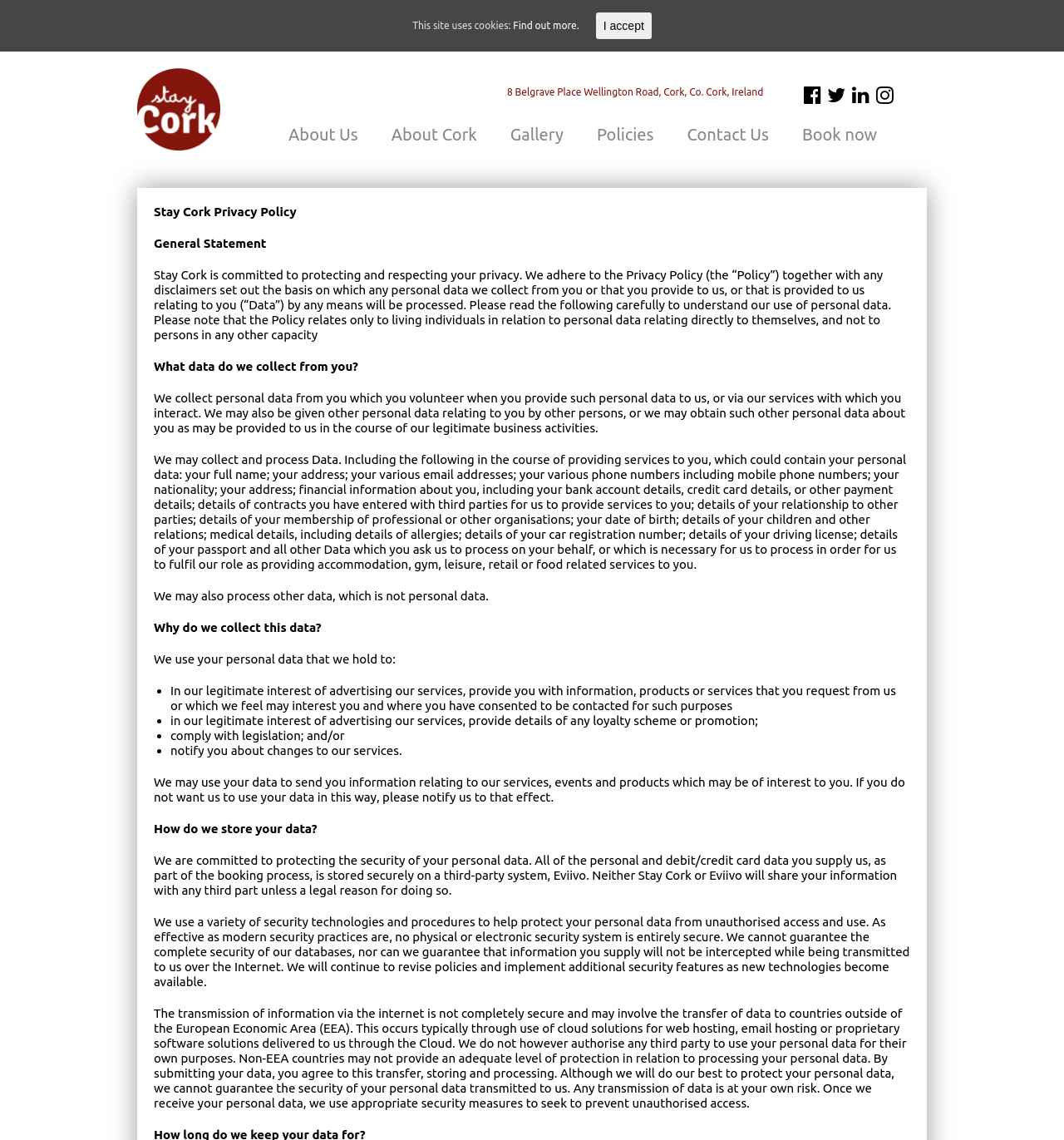Given the description "alt="Logo der Humboldt-Universität zu Berlin"", provide the bounding box coordinates of the corresponding UI element.

None